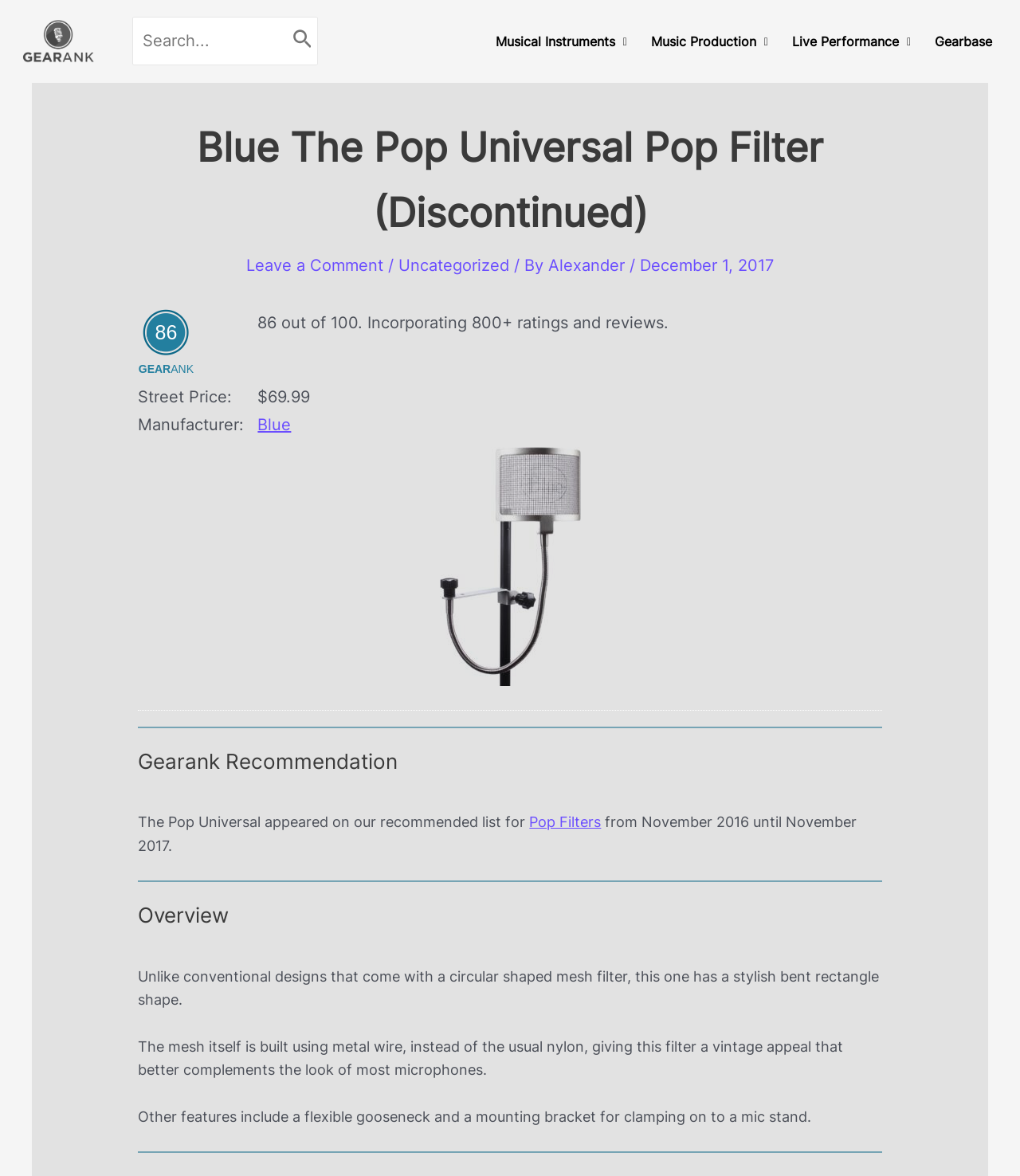Can you determine the bounding box coordinates of the area that needs to be clicked to fulfill the following instruction: "Click on Musical Instruments"?

[0.474, 0.02, 0.626, 0.051]